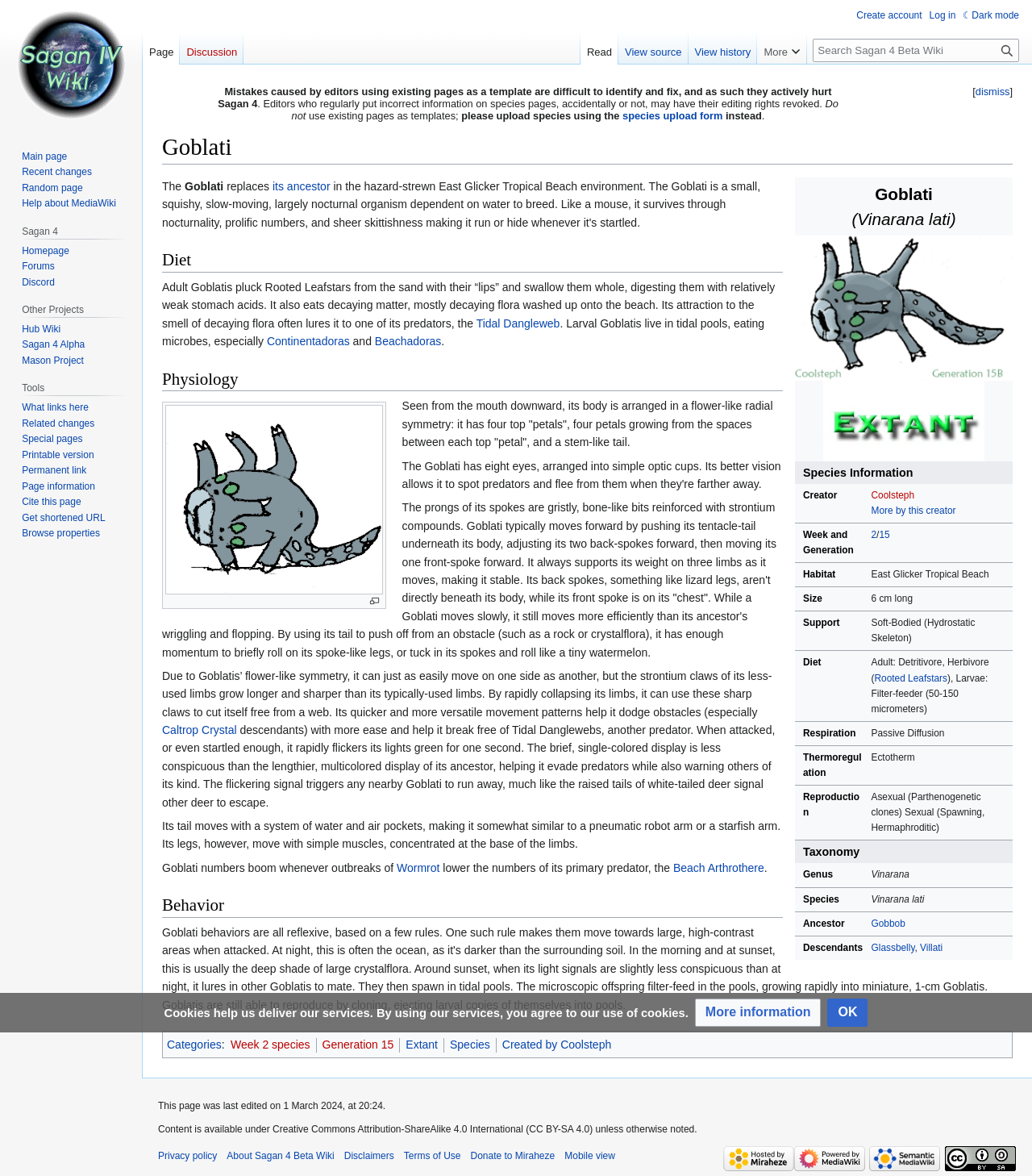Using the format (top-left x, top-left y, bottom-right x, bottom-right y), provide the bounding box coordinates for the described UI element. All values should be floating point numbers between 0 and 1: About Sagan 4 Beta Wiki

[0.22, 0.978, 0.324, 0.988]